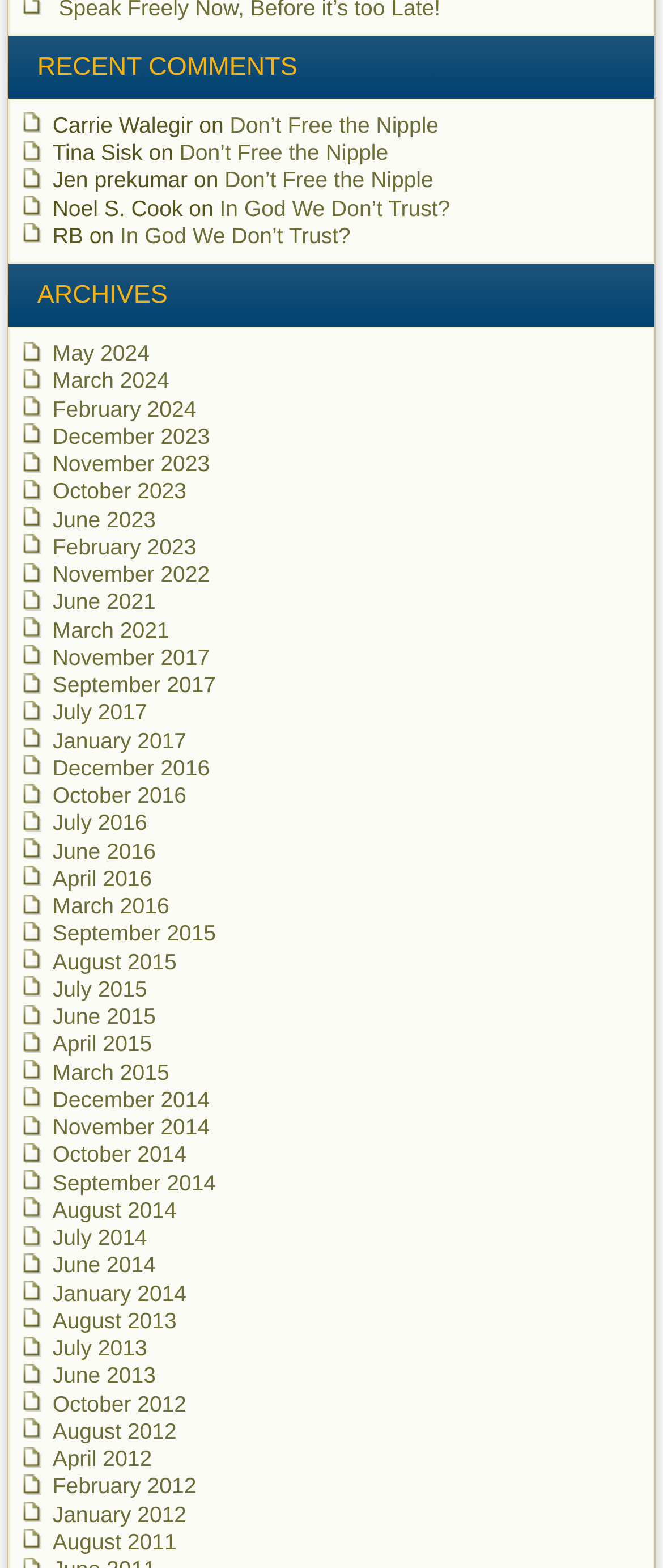Please determine the bounding box coordinates of the section I need to click to accomplish this instruction: "go to May 2024 archives".

[0.079, 0.217, 0.226, 0.233]